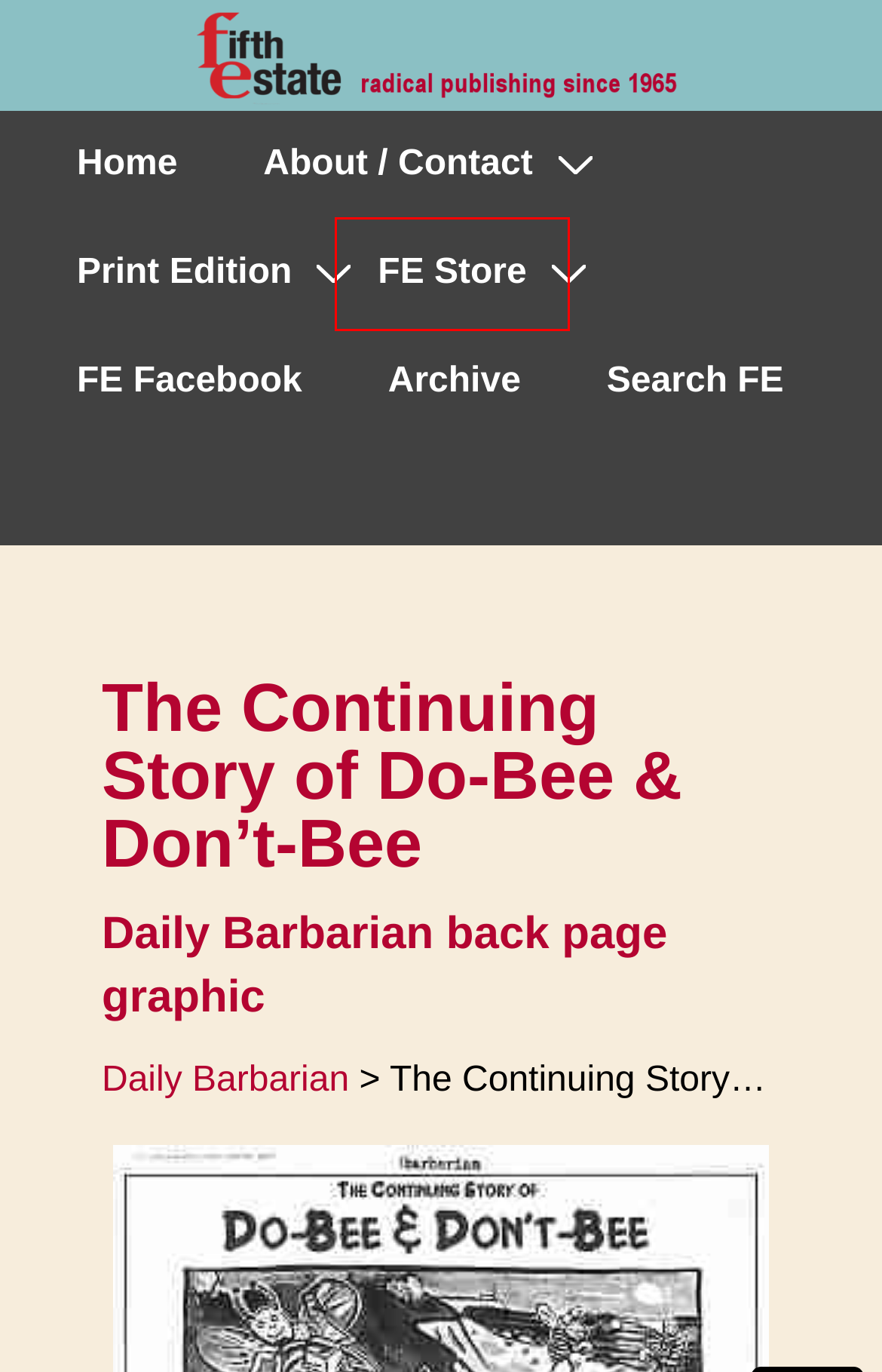With the provided screenshot showing a webpage and a red bounding box, determine which webpage description best fits the new page that appears after clicking the element inside the red box. Here are the options:
A. FE Store -
B. Fifth Estate - Radical publishing since 1965
C. Fifth Estate Archive
D. Books Archives -
E. Search Fifth Estate -
F. Daily Barbarian - Issue 344, Summer, 1994 - Fifth Estate Magazine
G. About us -
H. Recordings - Fifth Estate Online Store

A